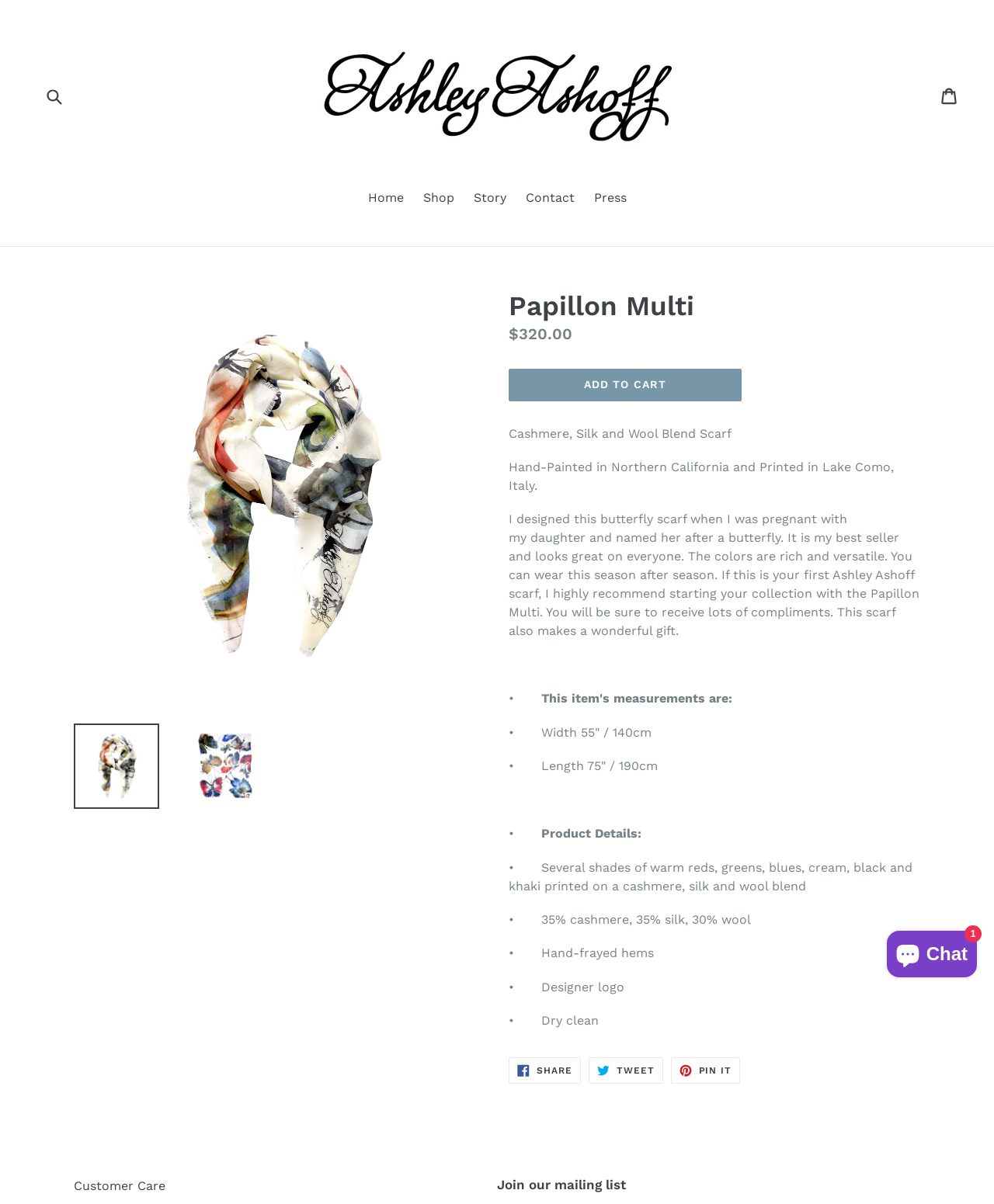Please find the bounding box coordinates of the clickable region needed to complete the following instruction: "Click the Home link". The bounding box coordinates must consist of four float numbers between 0 and 1, i.e., [left, top, right, bottom].

None